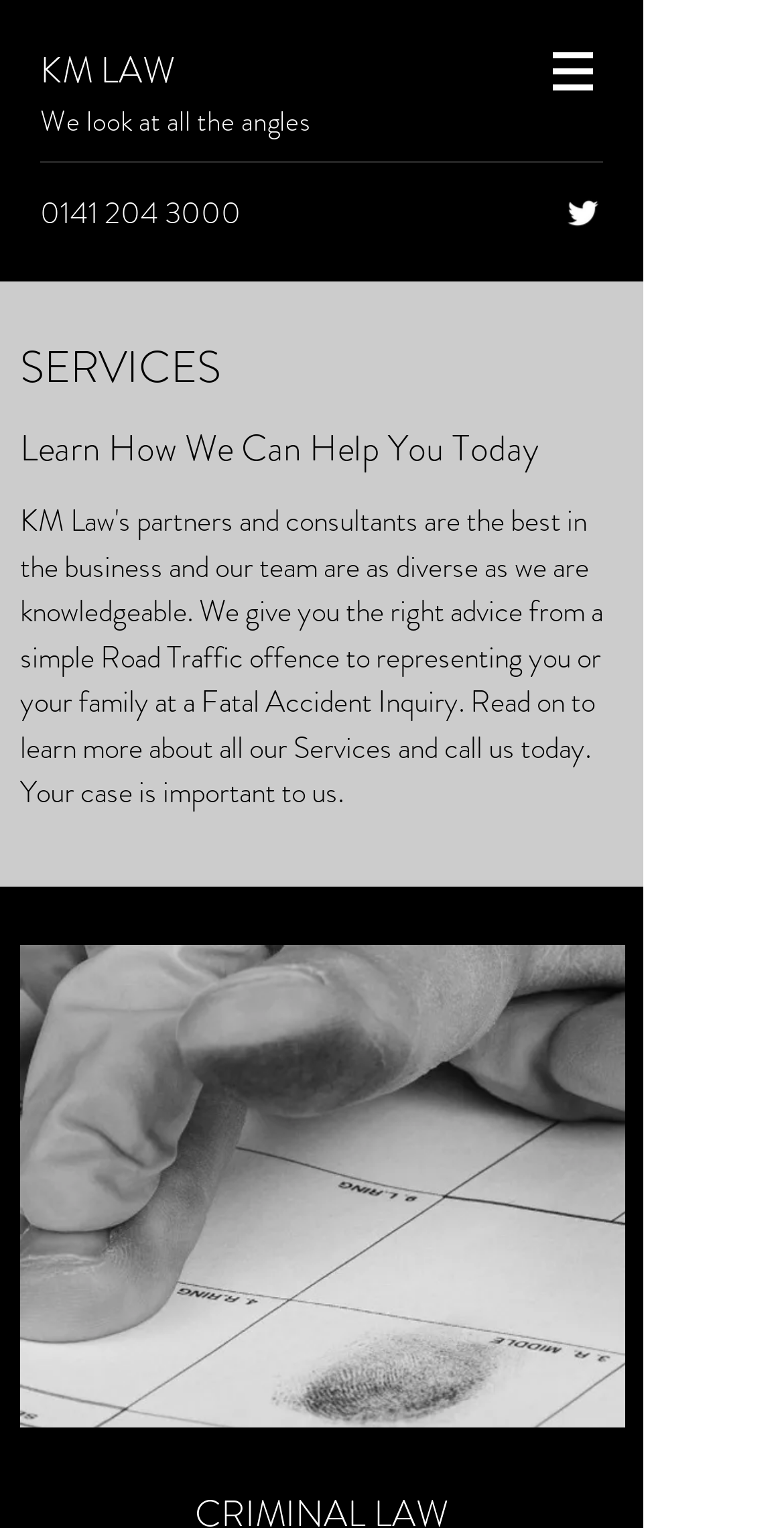With reference to the image, please provide a detailed answer to the following question: What is the purpose of the button with a popup menu?

I found the purpose of the button by looking at the navigation element with a hasPopup attribute, which is located at the top right of the webpage. The button has an image inside it, and it is likely used for site navigation.